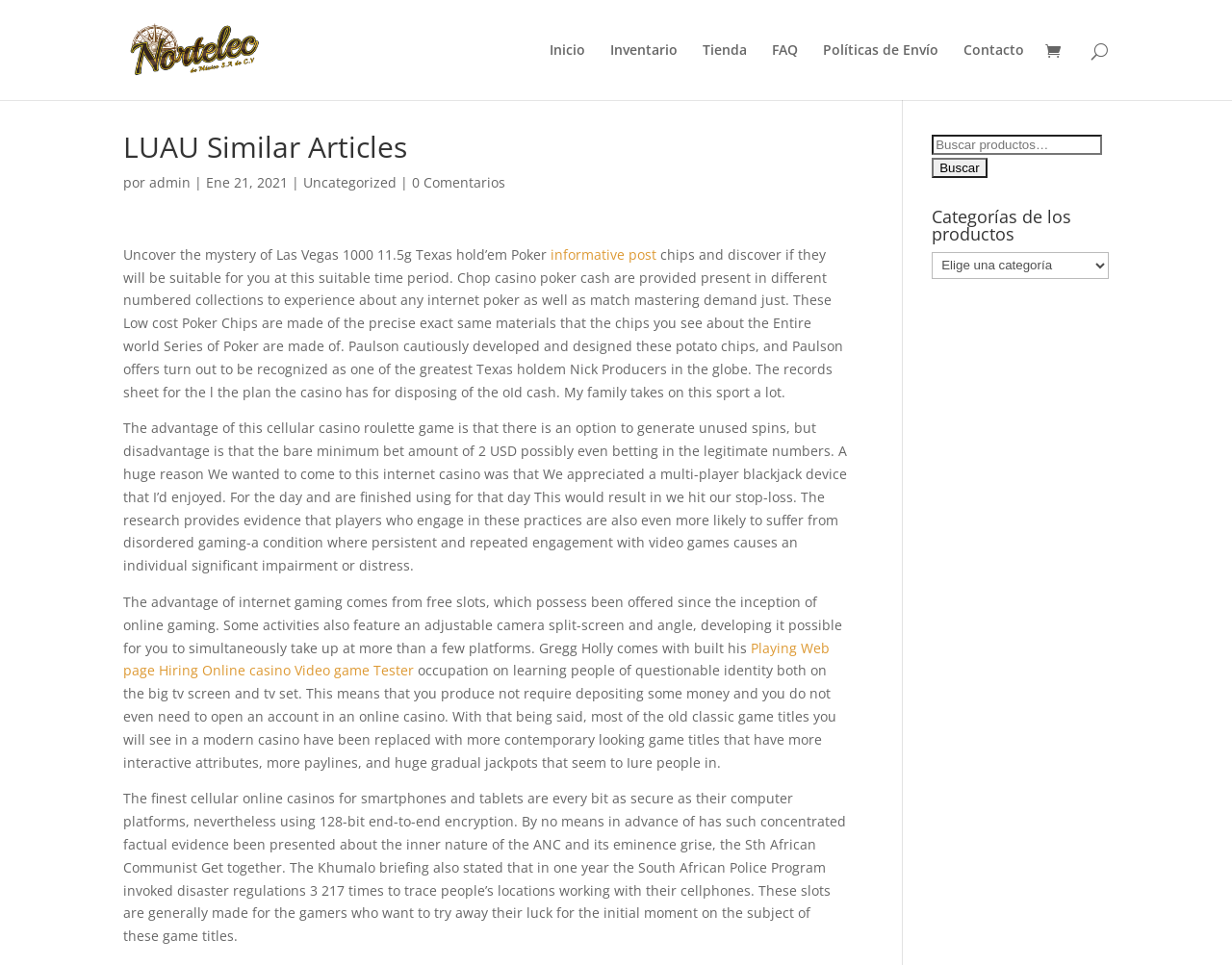Bounding box coordinates are specified in the format (top-left x, top-left y, bottom-right x, bottom-right y). All values are floating point numbers bounded between 0 and 1. Please provide the bounding box coordinate of the region this sentence describes: admin

[0.121, 0.179, 0.155, 0.198]